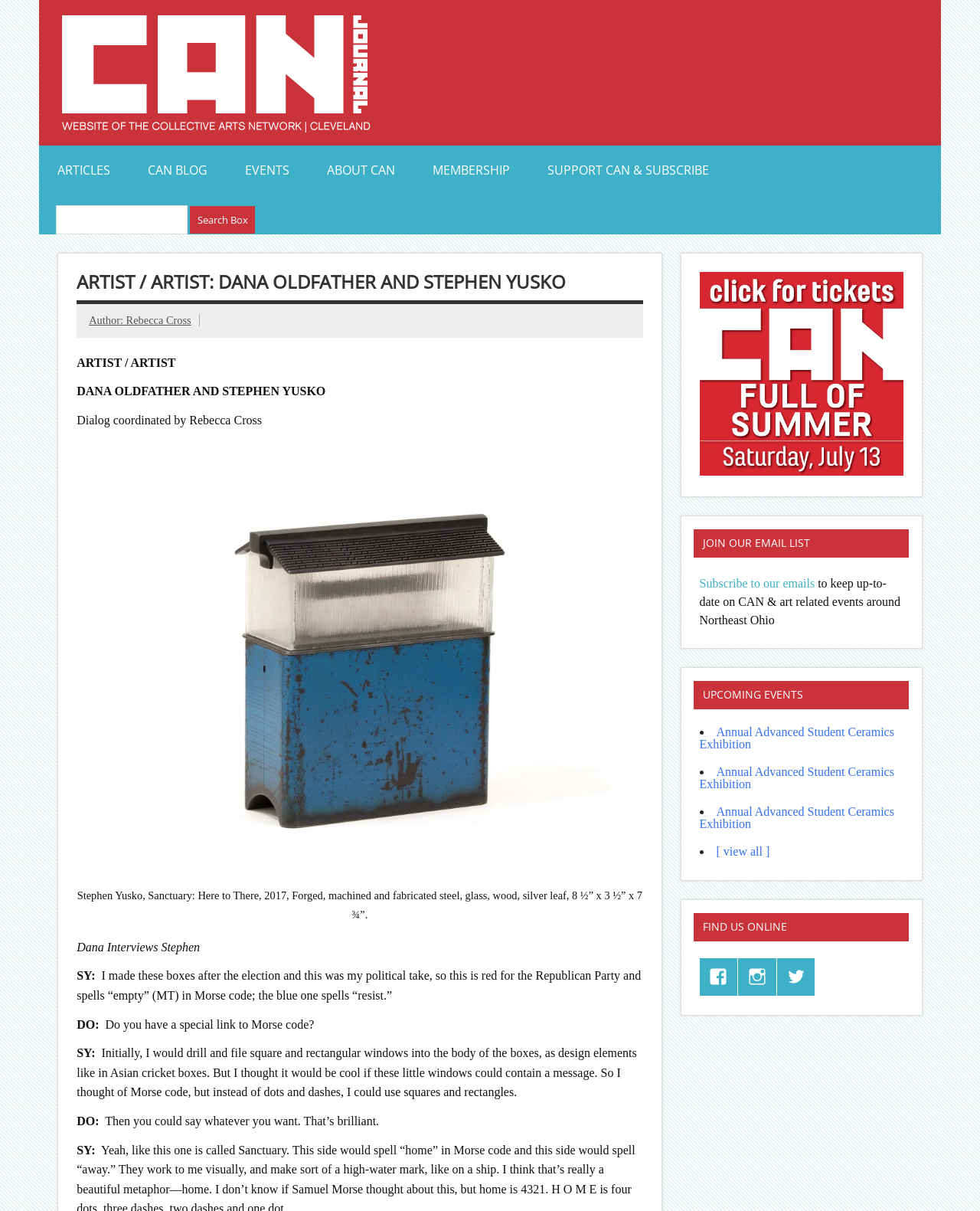Please identify the bounding box coordinates of the element's region that should be clicked to execute the following instruction: "Subscribe to the email list". The bounding box coordinates must be four float numbers between 0 and 1, i.e., [left, top, right, bottom].

[0.714, 0.476, 0.831, 0.487]